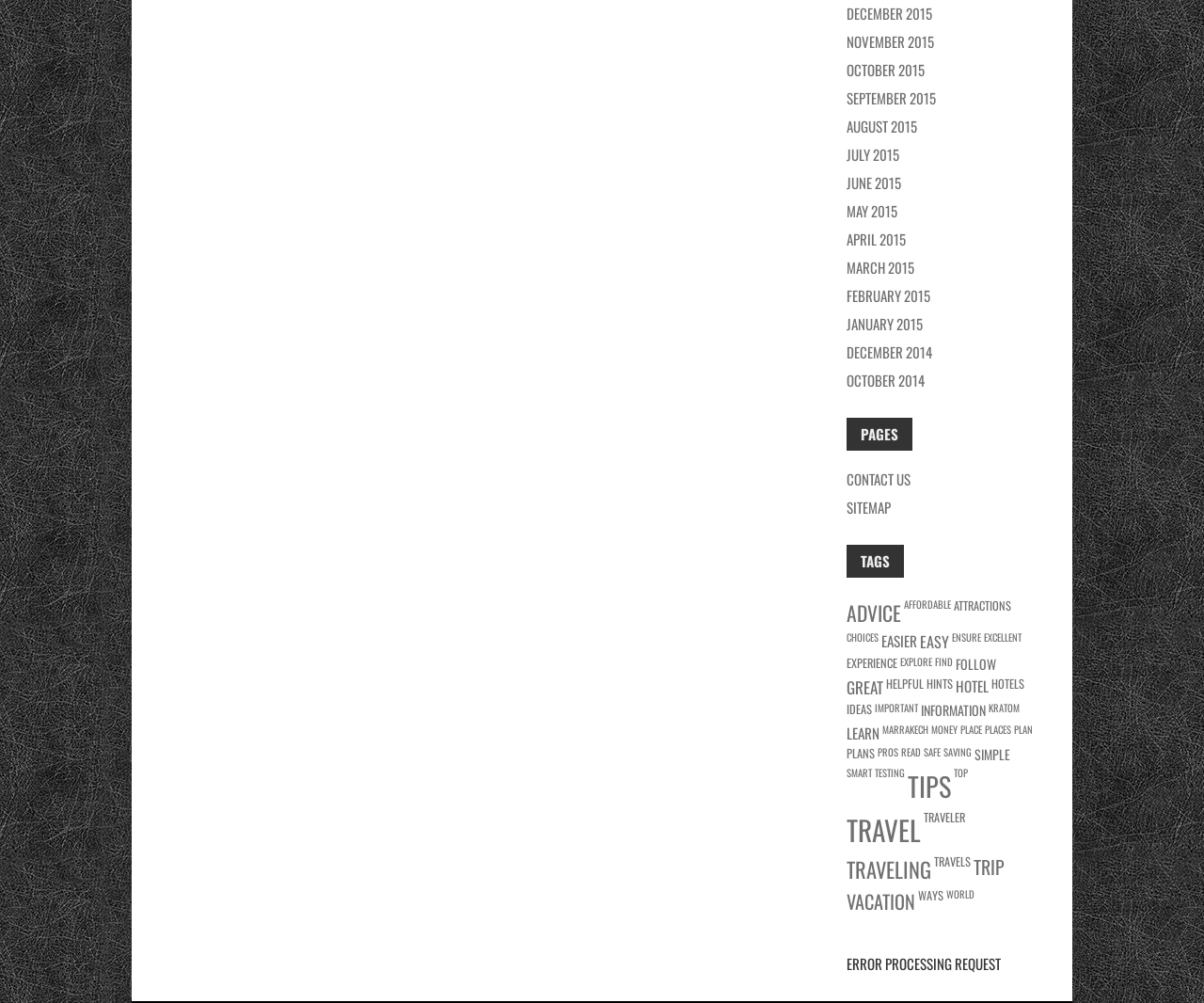Please determine the bounding box coordinates of the section I need to click to accomplish this instruction: "Click on DECEMBER 2015".

[0.703, 0.003, 0.774, 0.023]